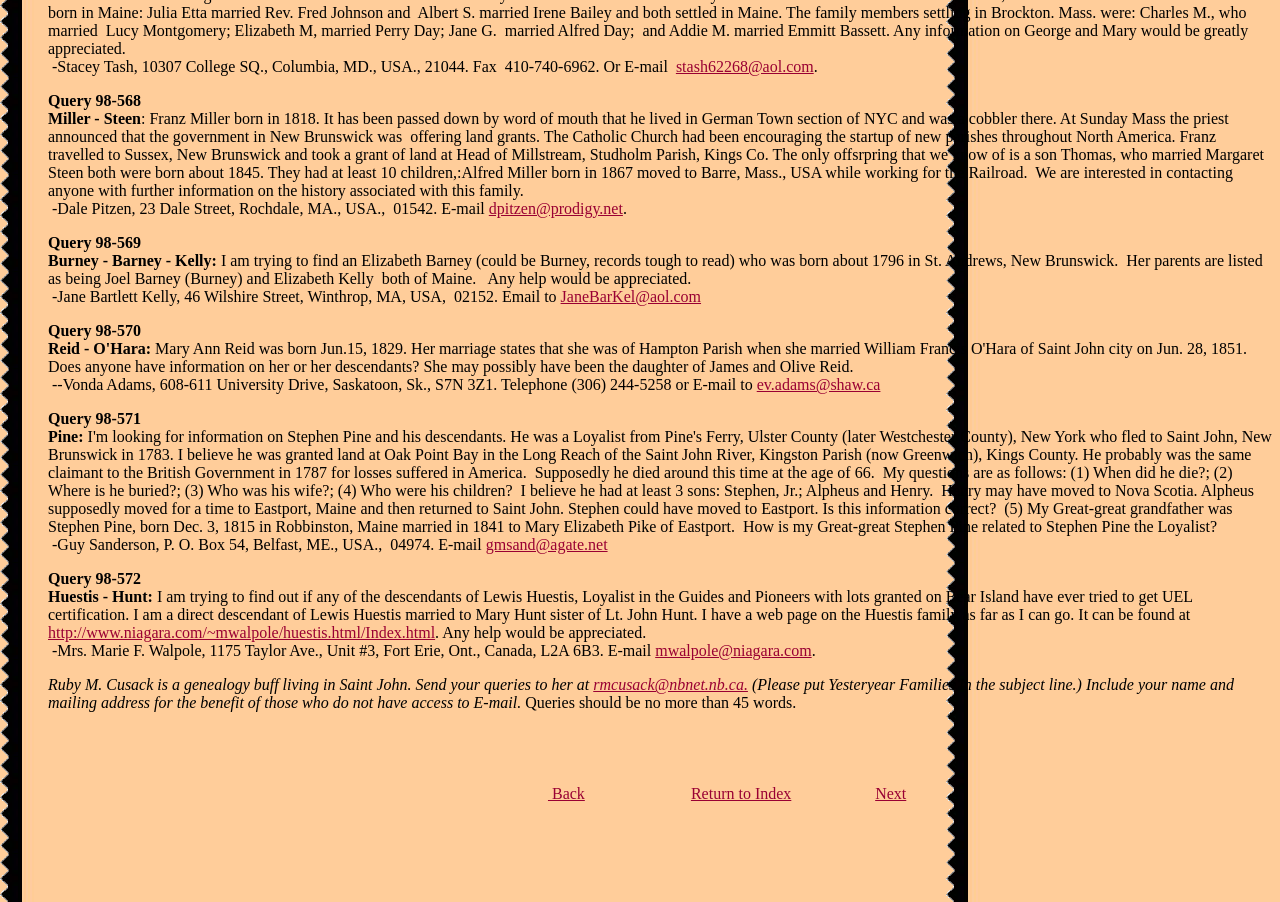Please locate the bounding box coordinates of the element that should be clicked to complete the given instruction: "Go back to the previous page".

[0.428, 0.87, 0.457, 0.889]